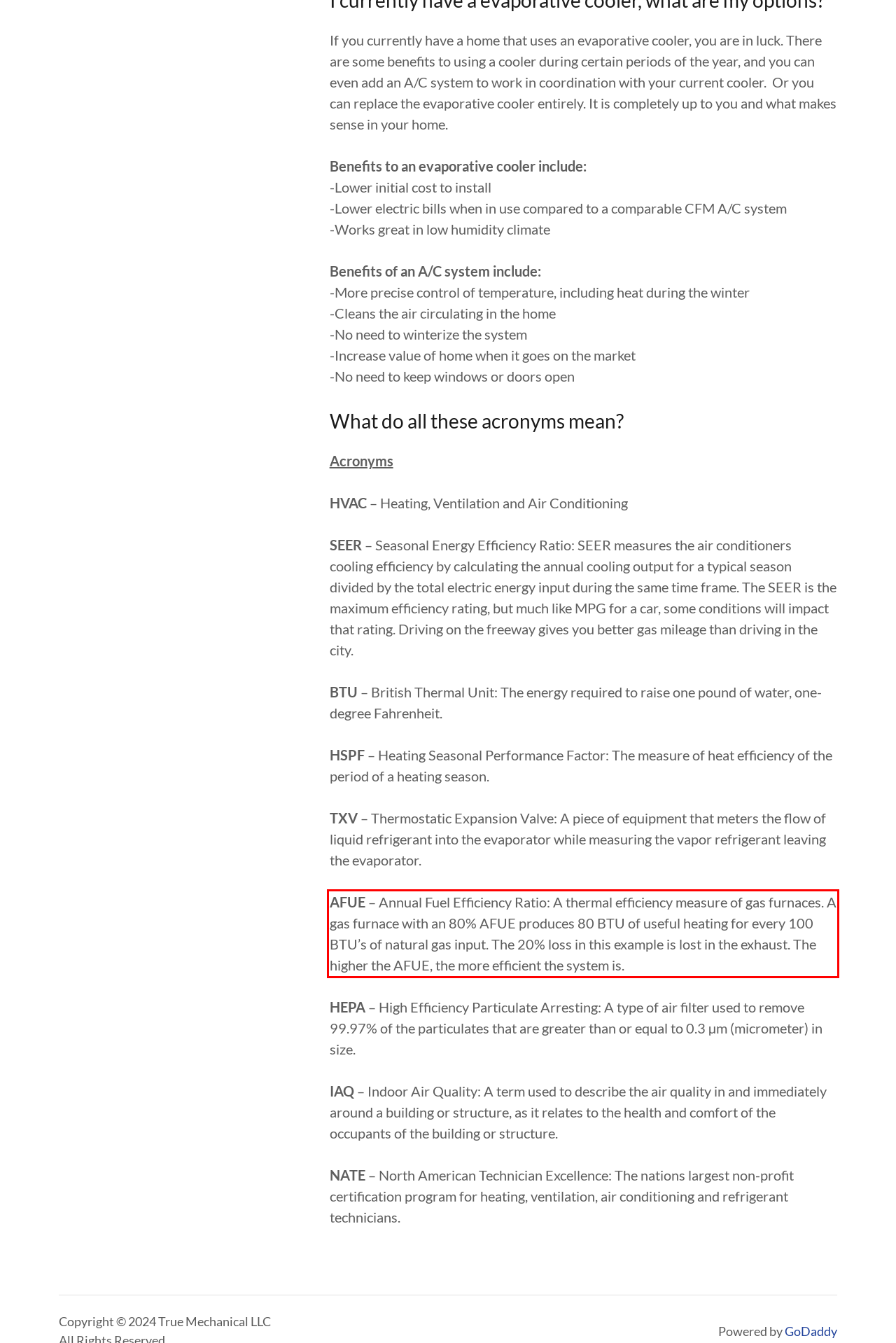Examine the screenshot of the webpage, locate the red bounding box, and perform OCR to extract the text contained within it.

AFUE – Annual Fuel Efficiency Ratio: A thermal efficiency measure of gas furnaces. A gas furnace with an 80% AFUE produces 80 BTU of useful heating for every 100 BTU’s of natural gas input. The 20% loss in this example is lost in the exhaust. The higher the AFUE, the more efficient the system is.